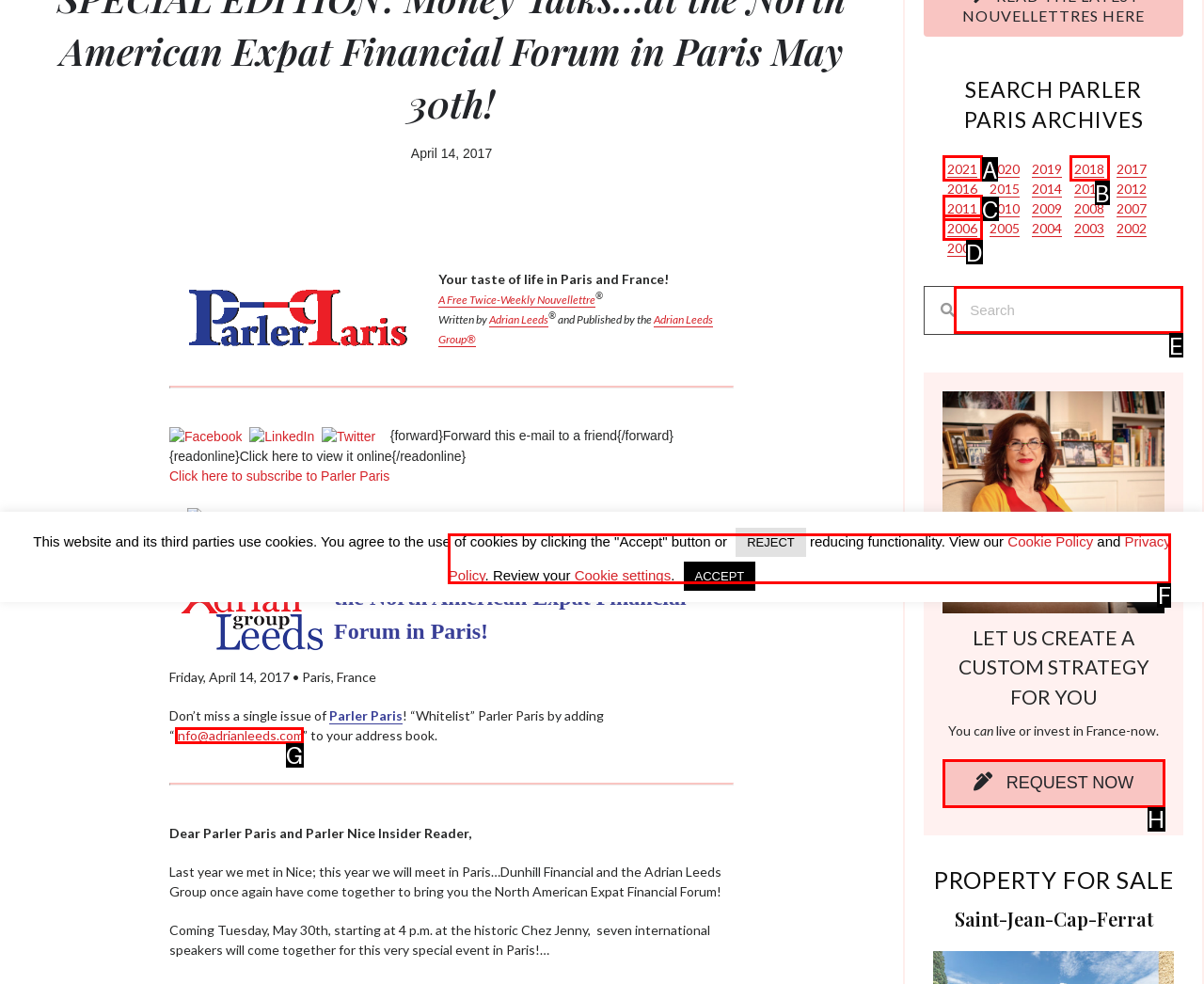Match the description: parent_node: Search name="s" placeholder="Search" title="Search" to one of the options shown. Reply with the letter of the best match.

E